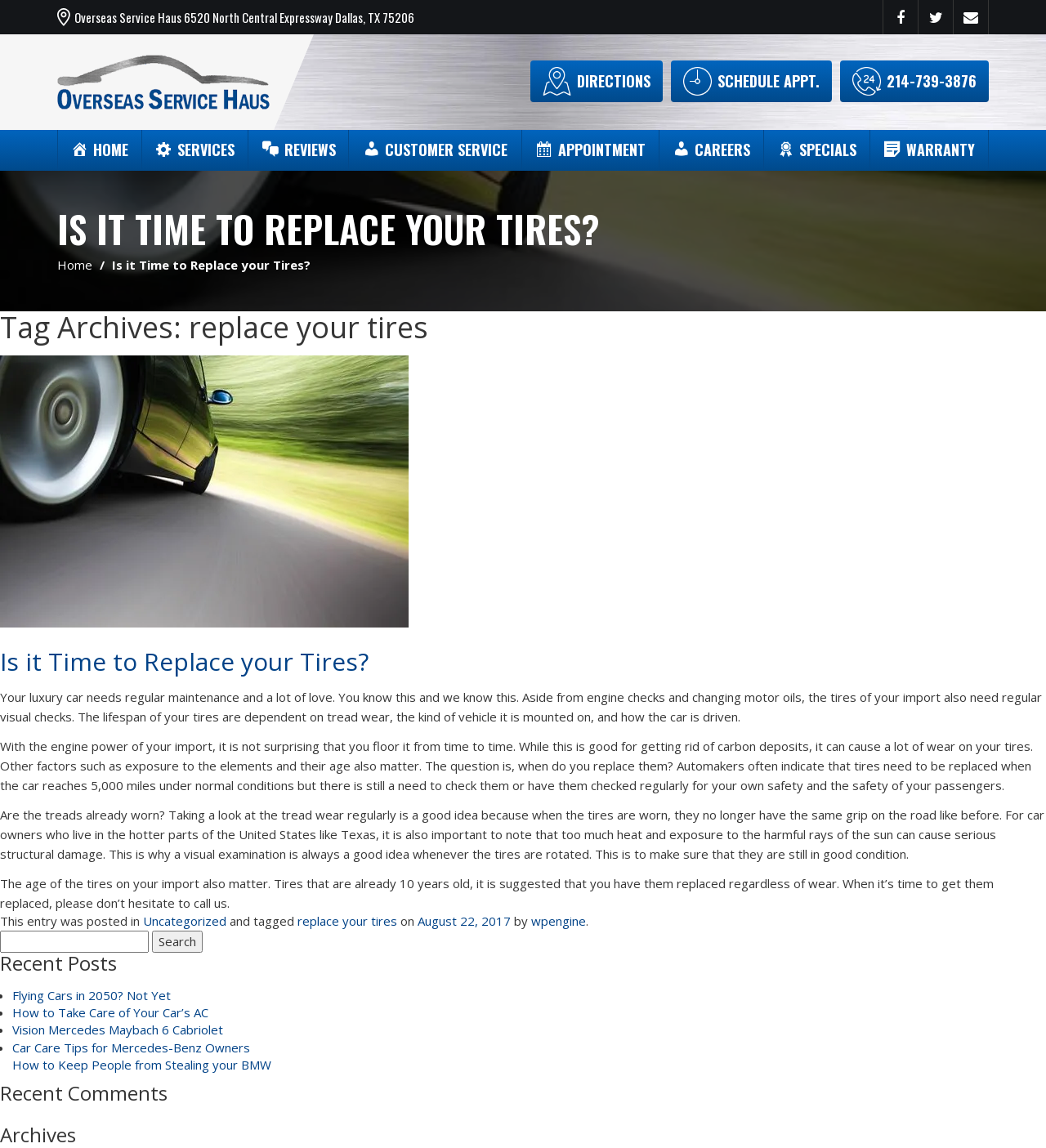Select the bounding box coordinates of the element I need to click to carry out the following instruction: "Click on the 'SCHEDULE APPT.' link".

[0.641, 0.053, 0.795, 0.089]